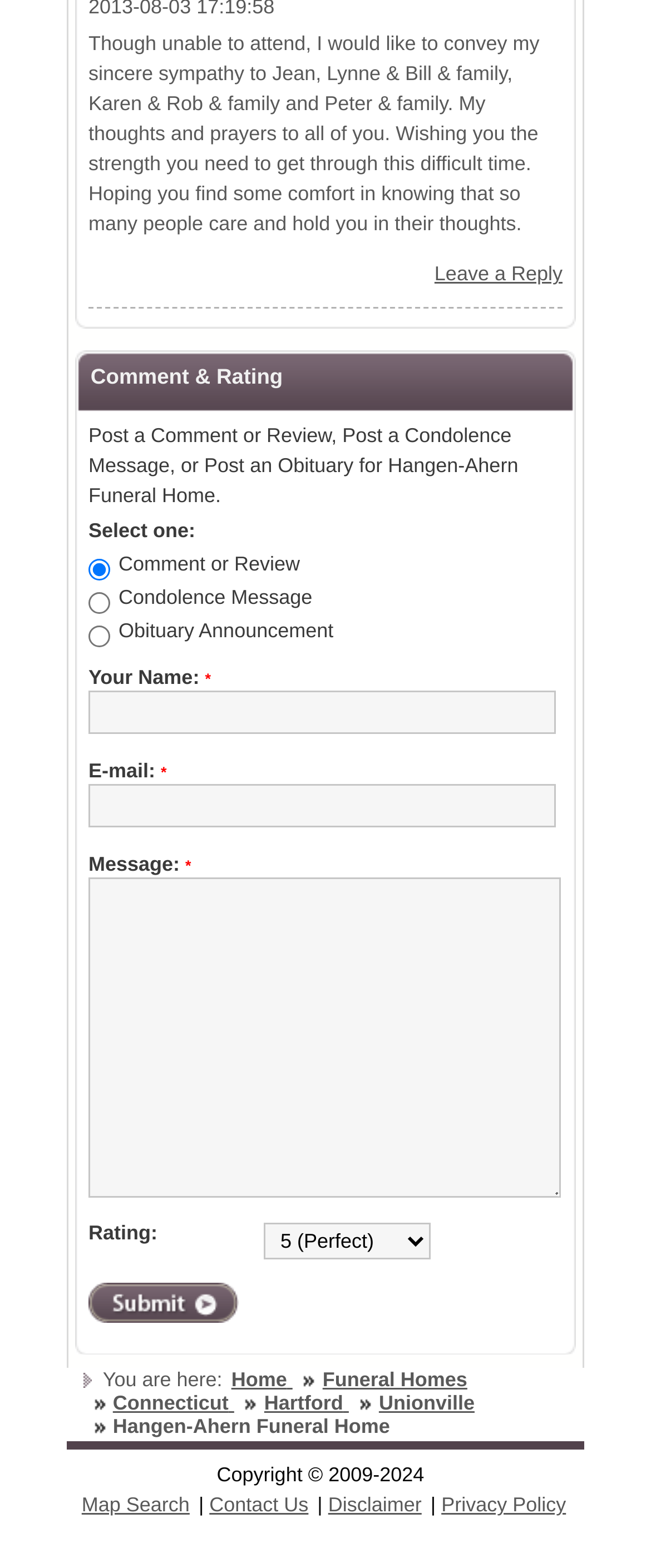What is the copyright year range of the website?
Use the image to answer the question with a single word or phrase.

2009-2024